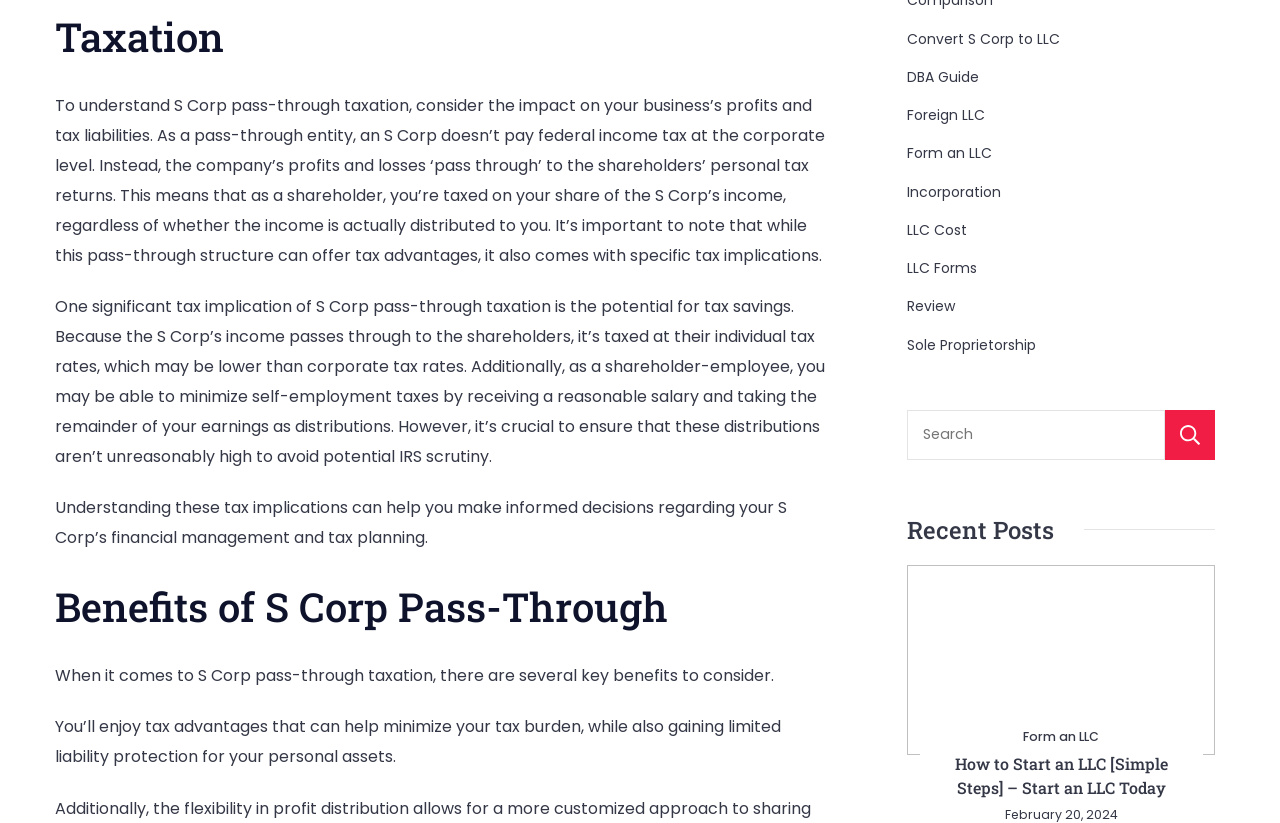What is the purpose of the search box?
Using the picture, provide a one-word or short phrase answer.

To search the website